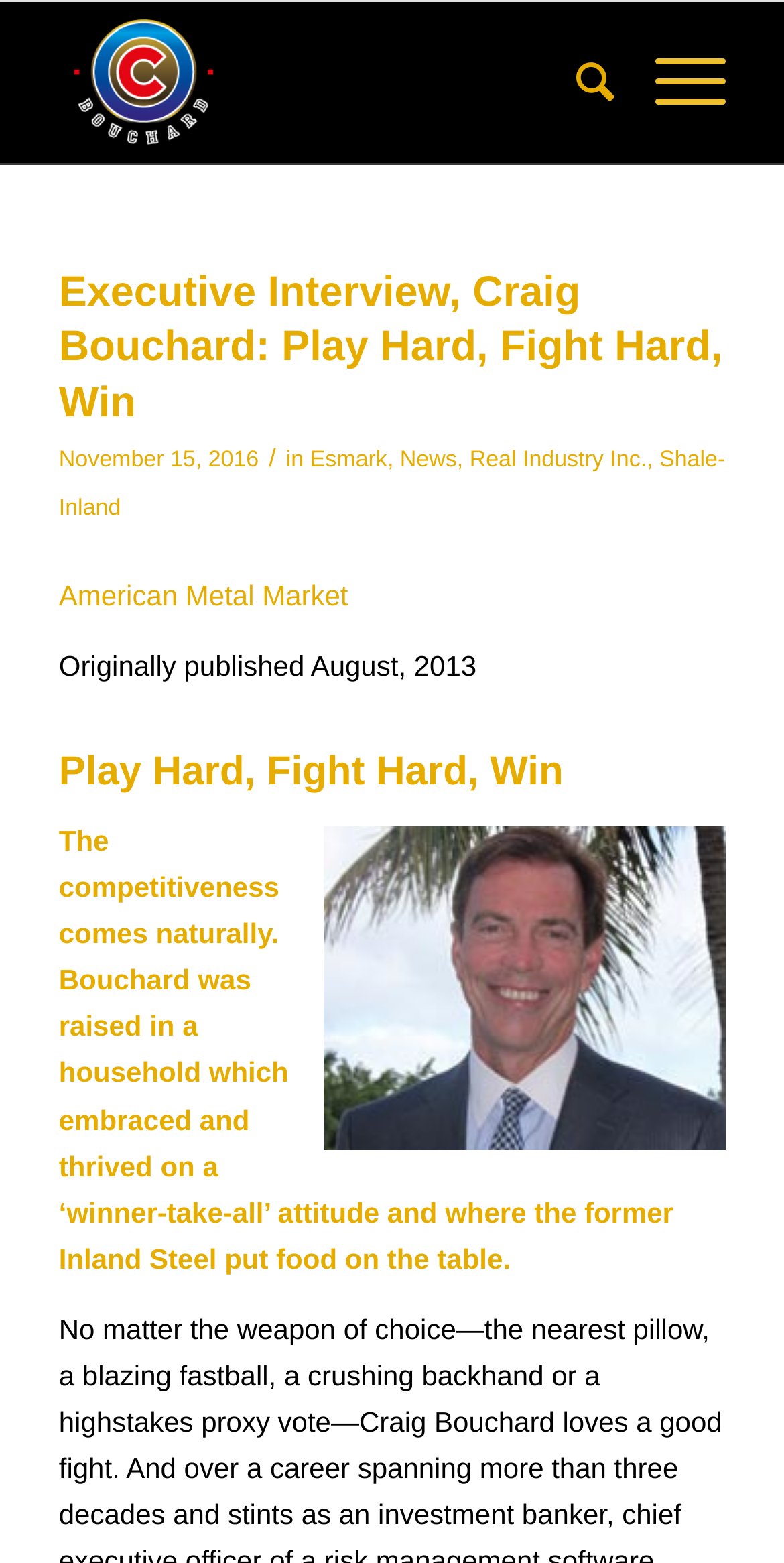Please identify the bounding box coordinates of the element's region that needs to be clicked to fulfill the following instruction: "Filter by dates". The bounding box coordinates should consist of four float numbers between 0 and 1, i.e., [left, top, right, bottom].

None